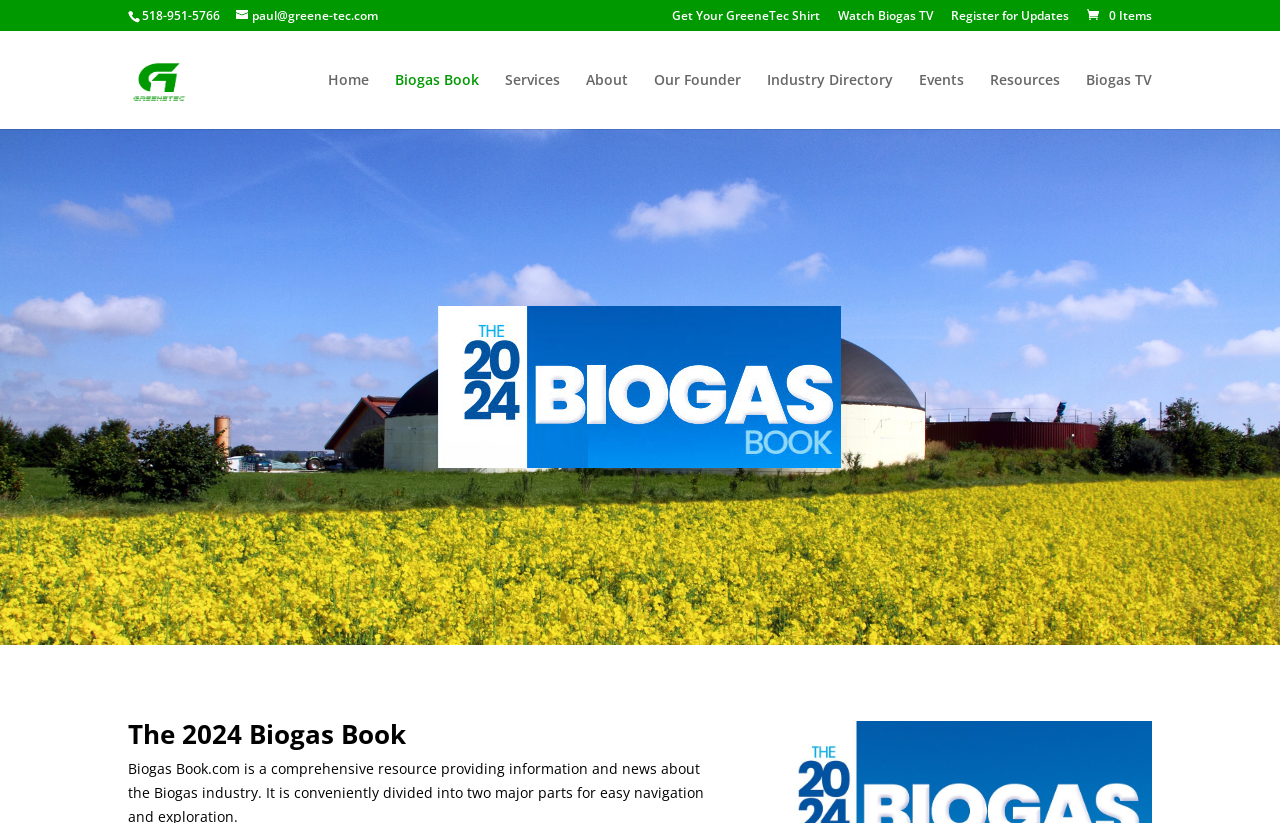Please identify the bounding box coordinates of the element that needs to be clicked to execute the following command: "Explore the ESSAYS link". Provide the bounding box using four float numbers between 0 and 1, formatted as [left, top, right, bottom].

None